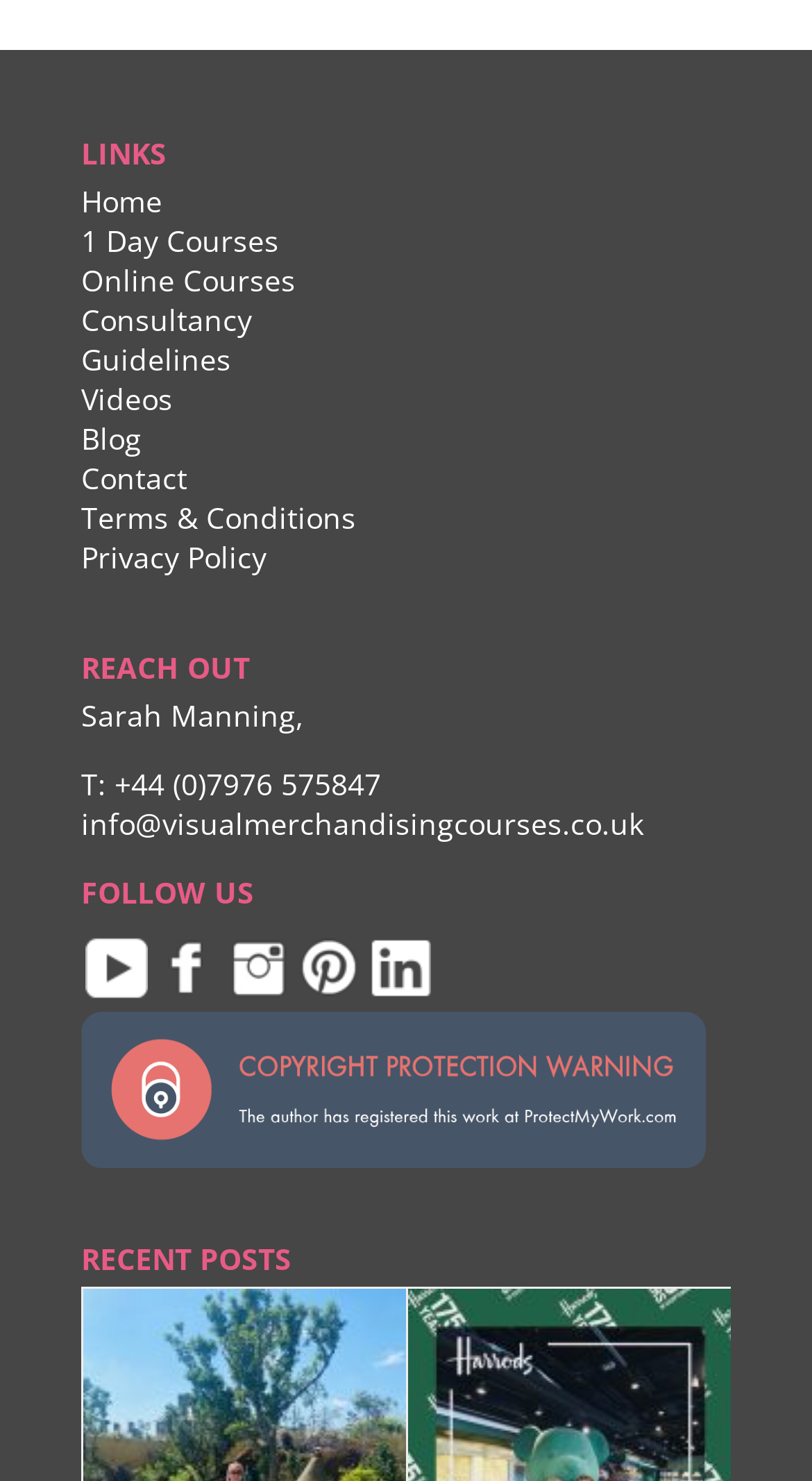What are the main categories listed at the top?
Provide a comprehensive and detailed answer to the question.

At the top of the webpage, there are seven main categories listed: Home, 1 Day Courses, Online Courses, Consultancy, Guidelines, Videos, Blog, and Contact, each with a corresponding link.